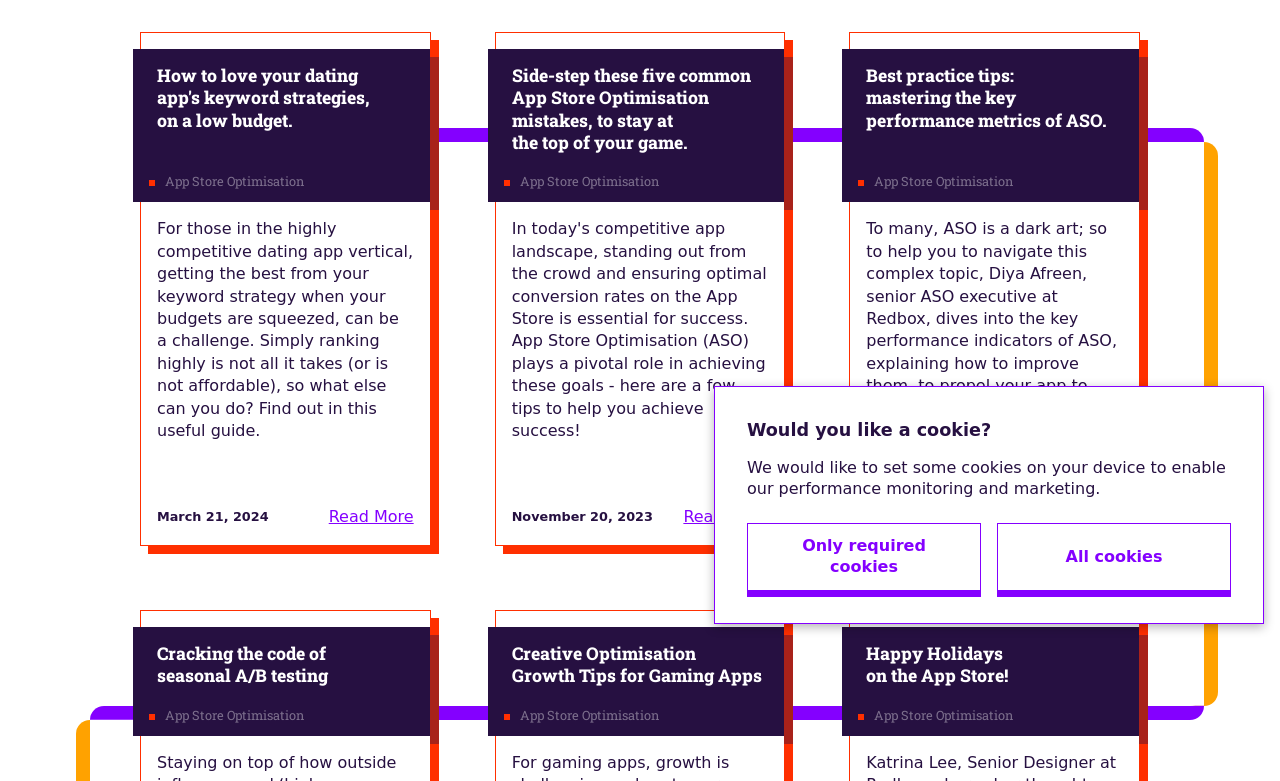Bounding box coordinates are specified in the format (top-left x, top-left y, bottom-right x, bottom-right y). All values are floating point numbers bounded between 0 and 1. Please provide the bounding box coordinate of the region this sentence describes: Product Marketing

None